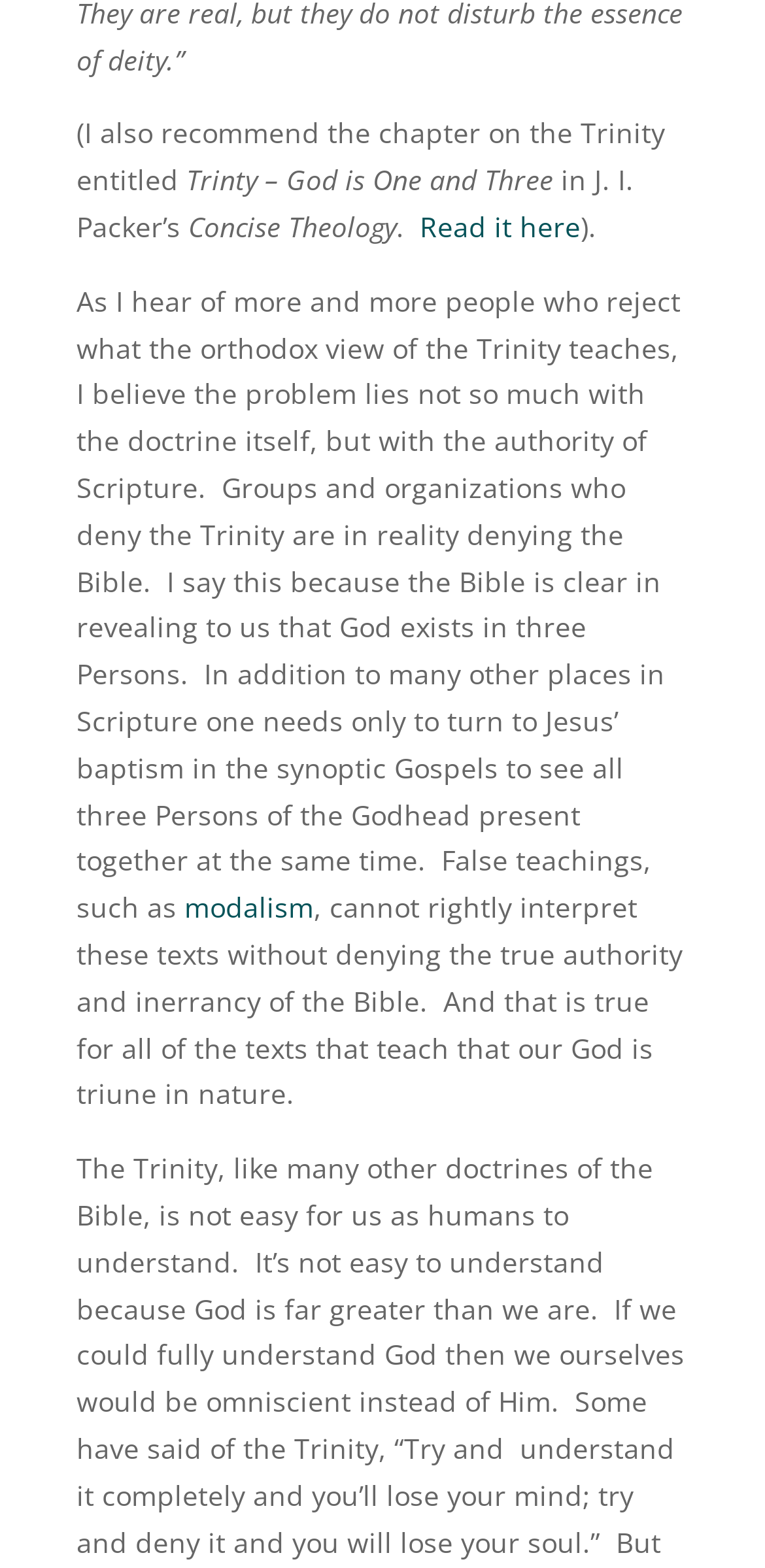Please answer the following question using a single word or phrase: 
What is the name of the book mentioned?

Concise Theology